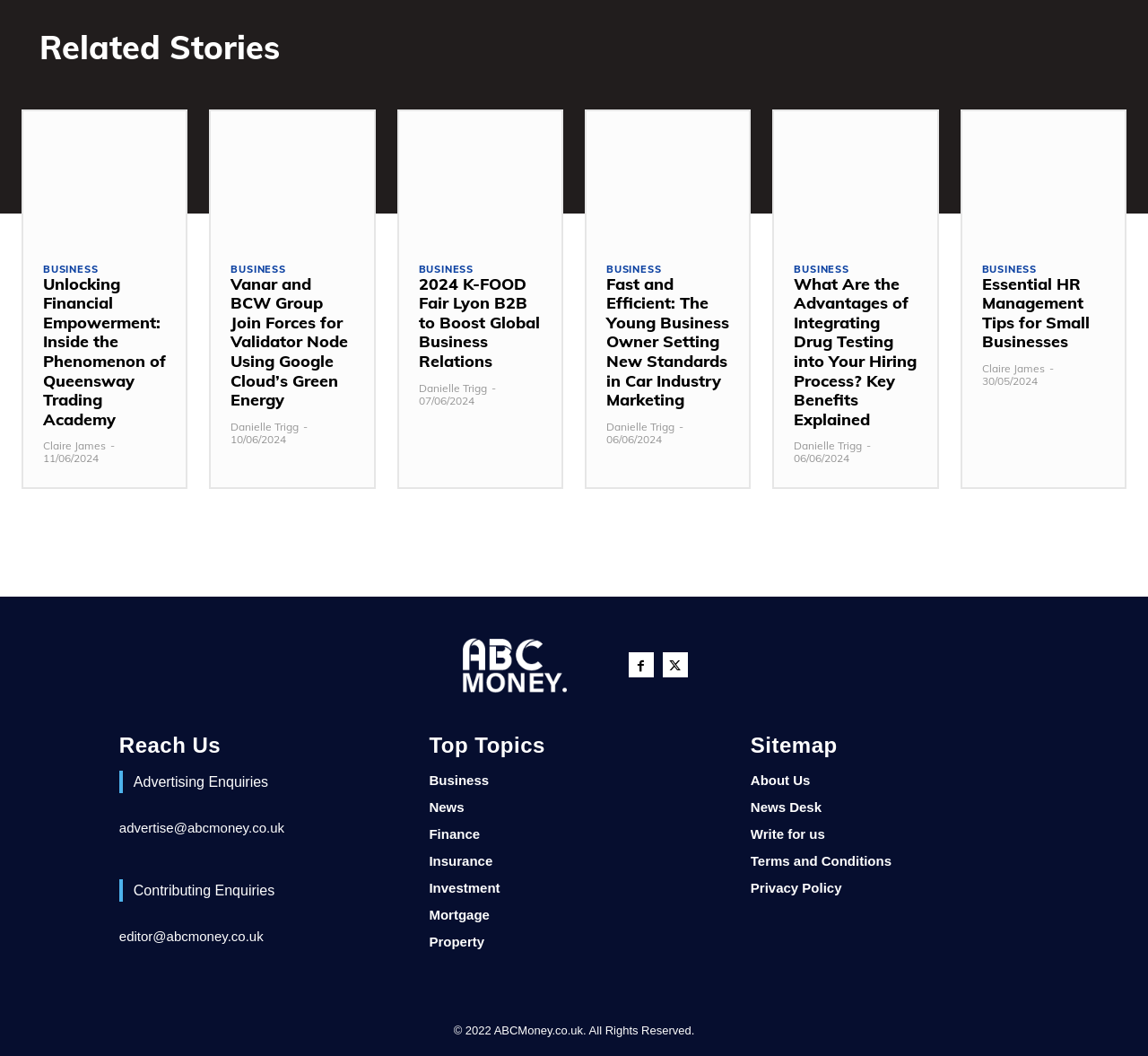Identify the bounding box coordinates of the element to click to follow this instruction: 'Contact us for advertising enquiries'. Ensure the coordinates are four float values between 0 and 1, provided as [left, top, right, bottom].

[0.104, 0.777, 0.248, 0.791]